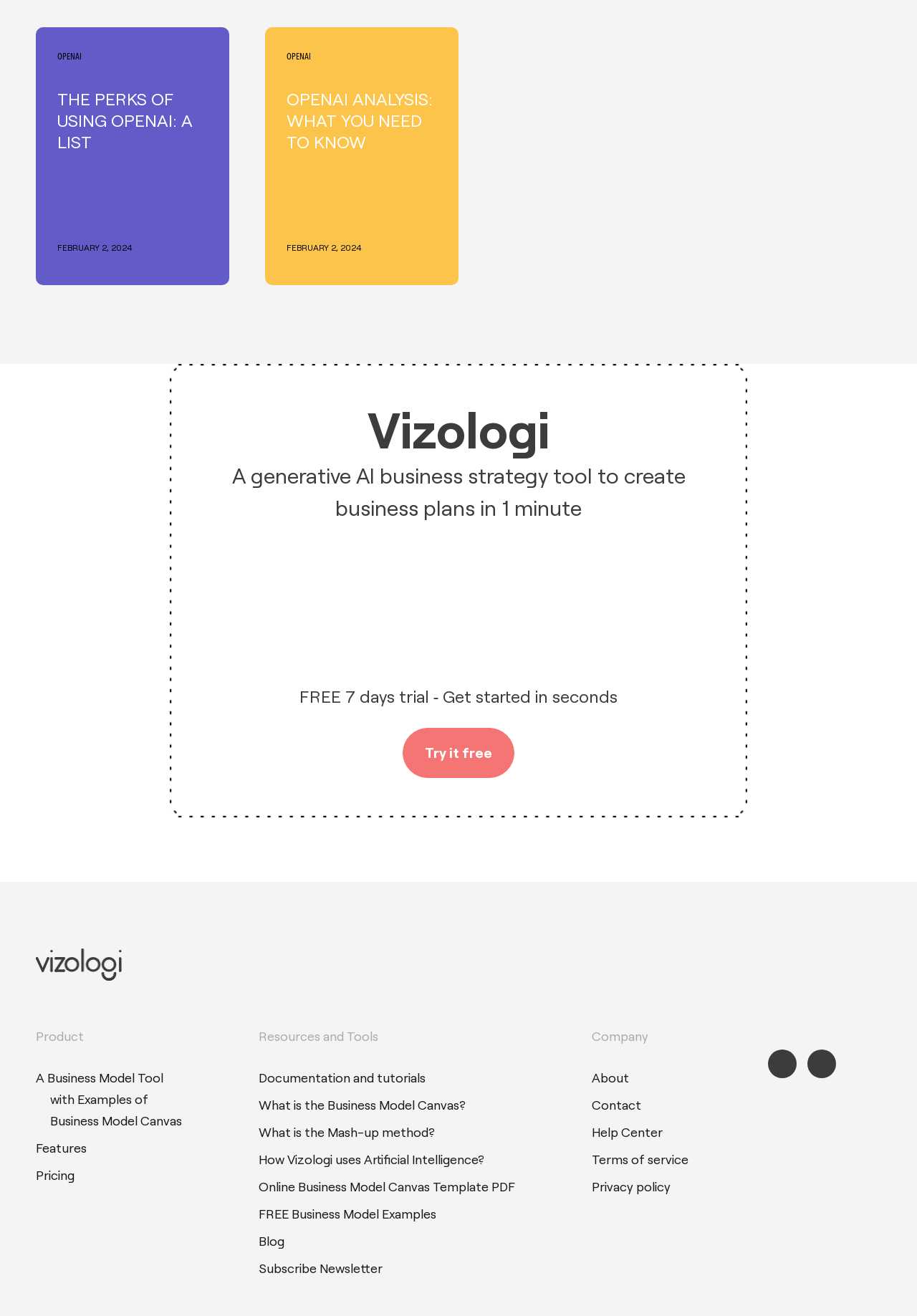Indicate the bounding box coordinates of the element that needs to be clicked to satisfy the following instruction: "View business model tool with examples of business model canvas". The coordinates should be four float numbers between 0 and 1, i.e., [left, top, right, bottom].

[0.039, 0.813, 0.198, 0.858]